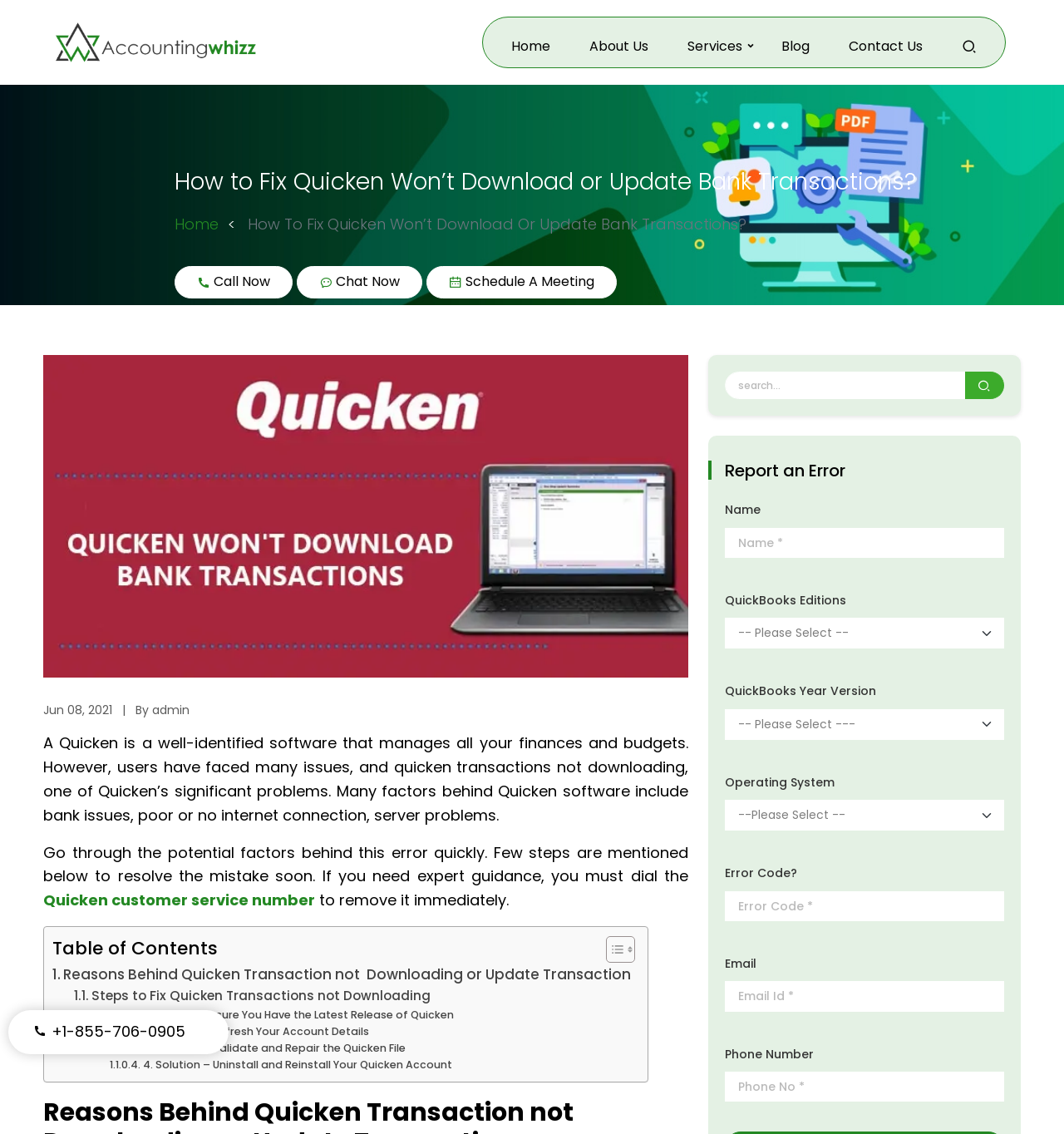Extract the bounding box for the UI element that matches this description: "Contact us".

[0.798, 0.032, 0.867, 0.049]